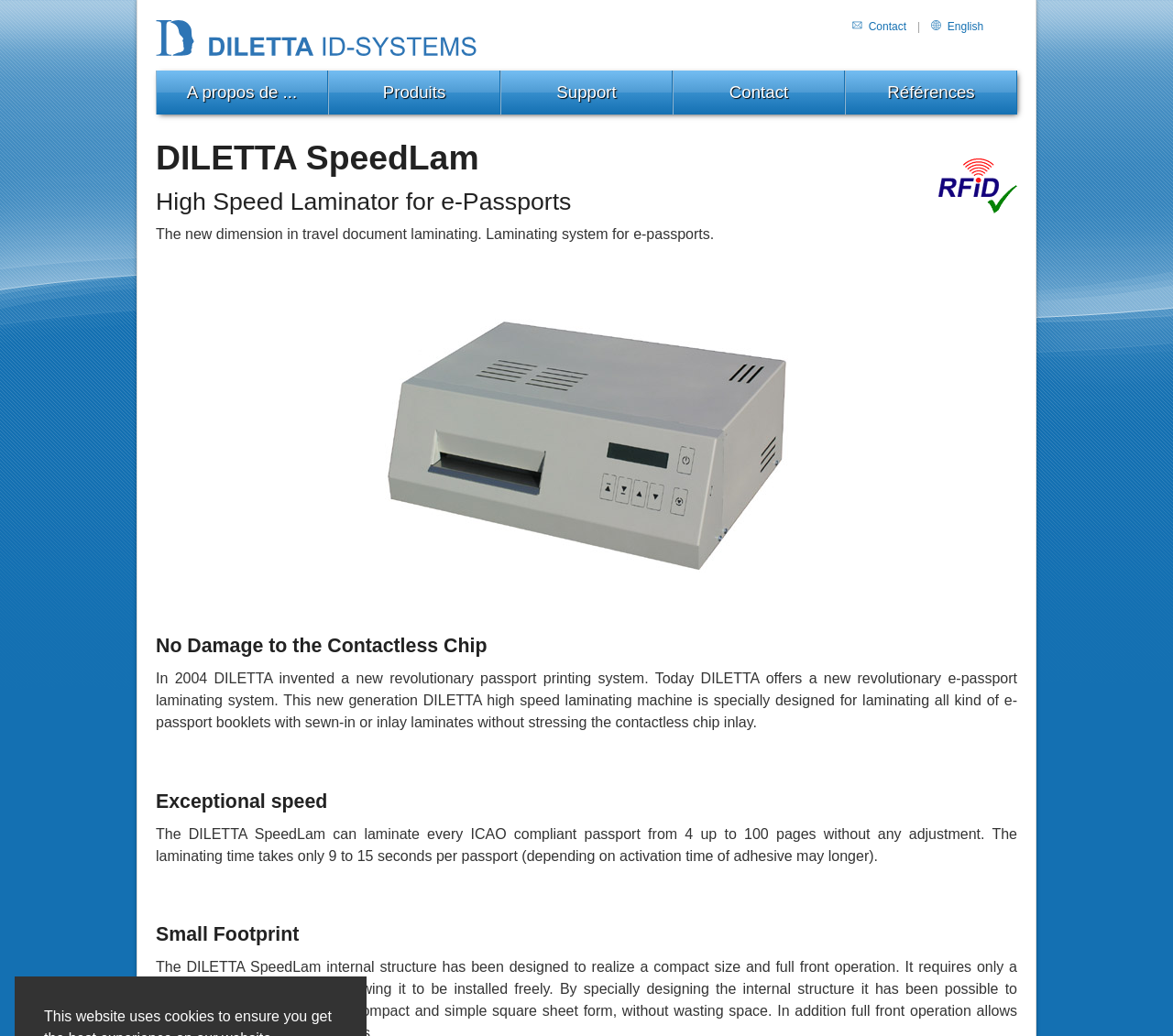Carefully examine the image and provide an in-depth answer to the question: What is the benefit of the DILETTA SpeedLam's design?

The benefit of the DILETTA SpeedLam's design is obtained from the heading element that states 'Small Footprint', indicating that the product is designed to be compact and space-efficient.